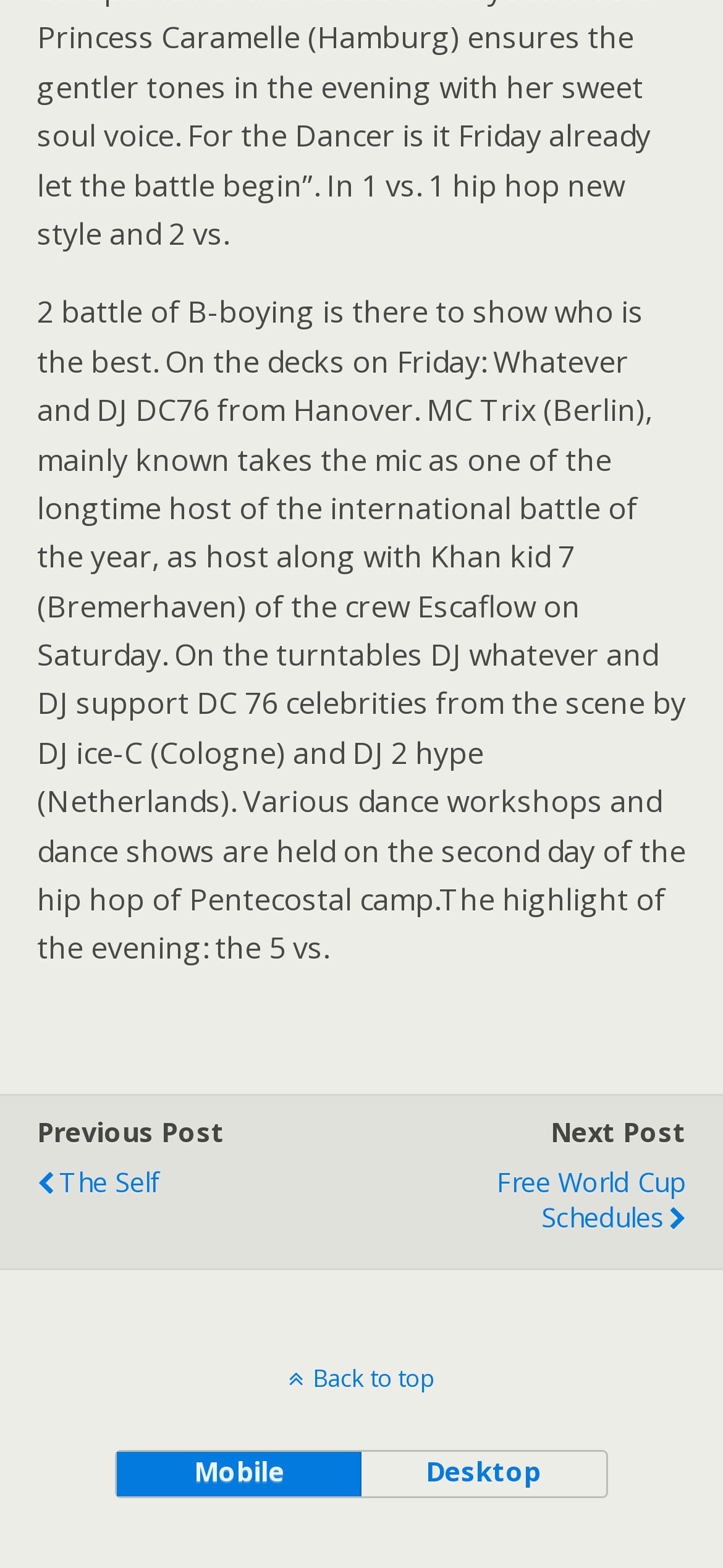What is the purpose of the link 'Back to top'?
Answer the question with a single word or phrase, referring to the image.

To scroll to the top of the page